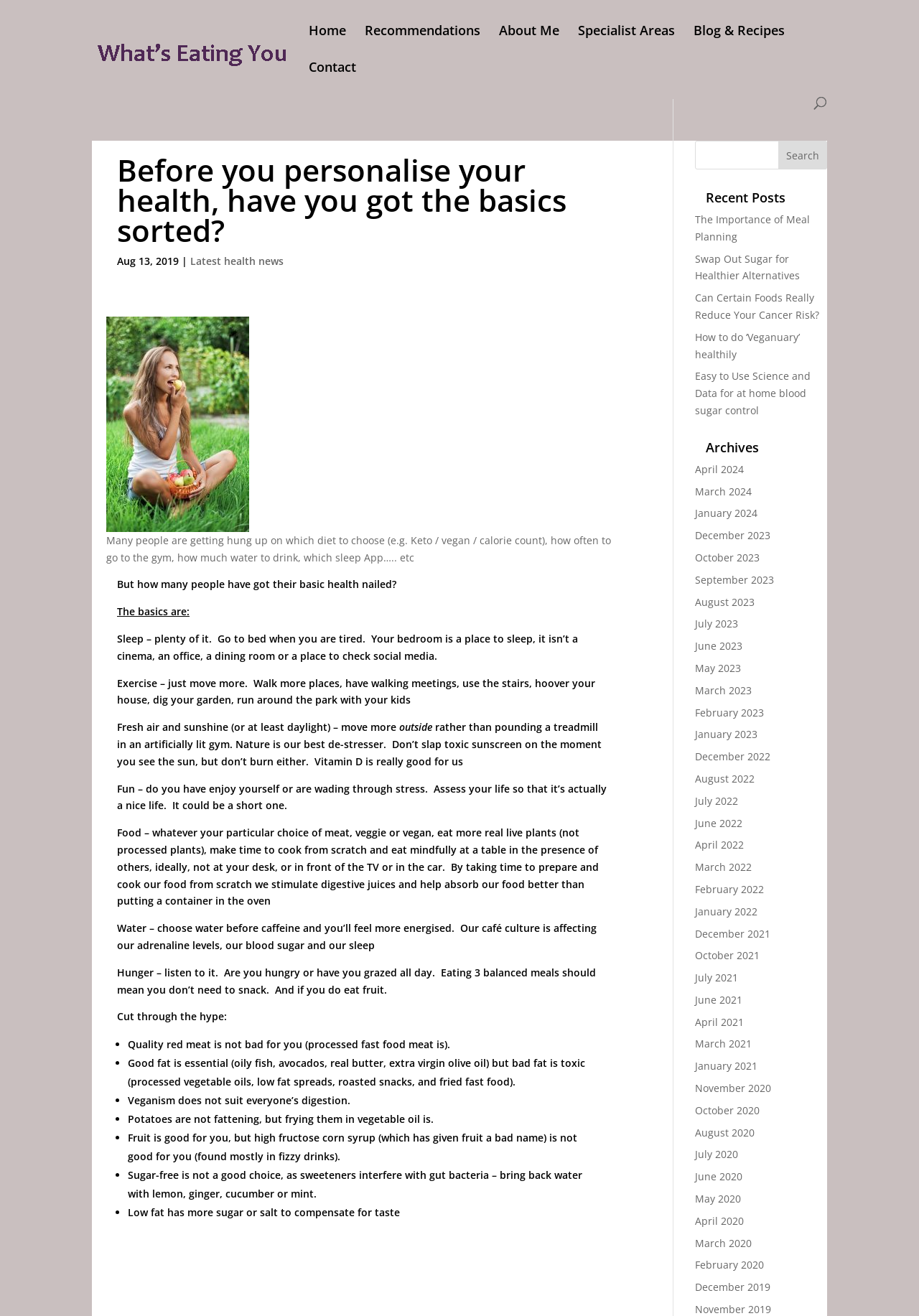What is the author's suggestion for a healthy diet?
Use the image to give a comprehensive and detailed response to the question.

The author suggests that eating real live plants, cooking from scratch, and eating mindfully is essential for a healthy diet. This is mentioned in the article where it says 'Food – whatever your particular choice of meat, veggie or vegan, eat more real live plants (not processed plants), make time to cook from scratch and eat mindfully at a table in the presence of others, ideally, not at your desk, or in front of the TV or in the car.'